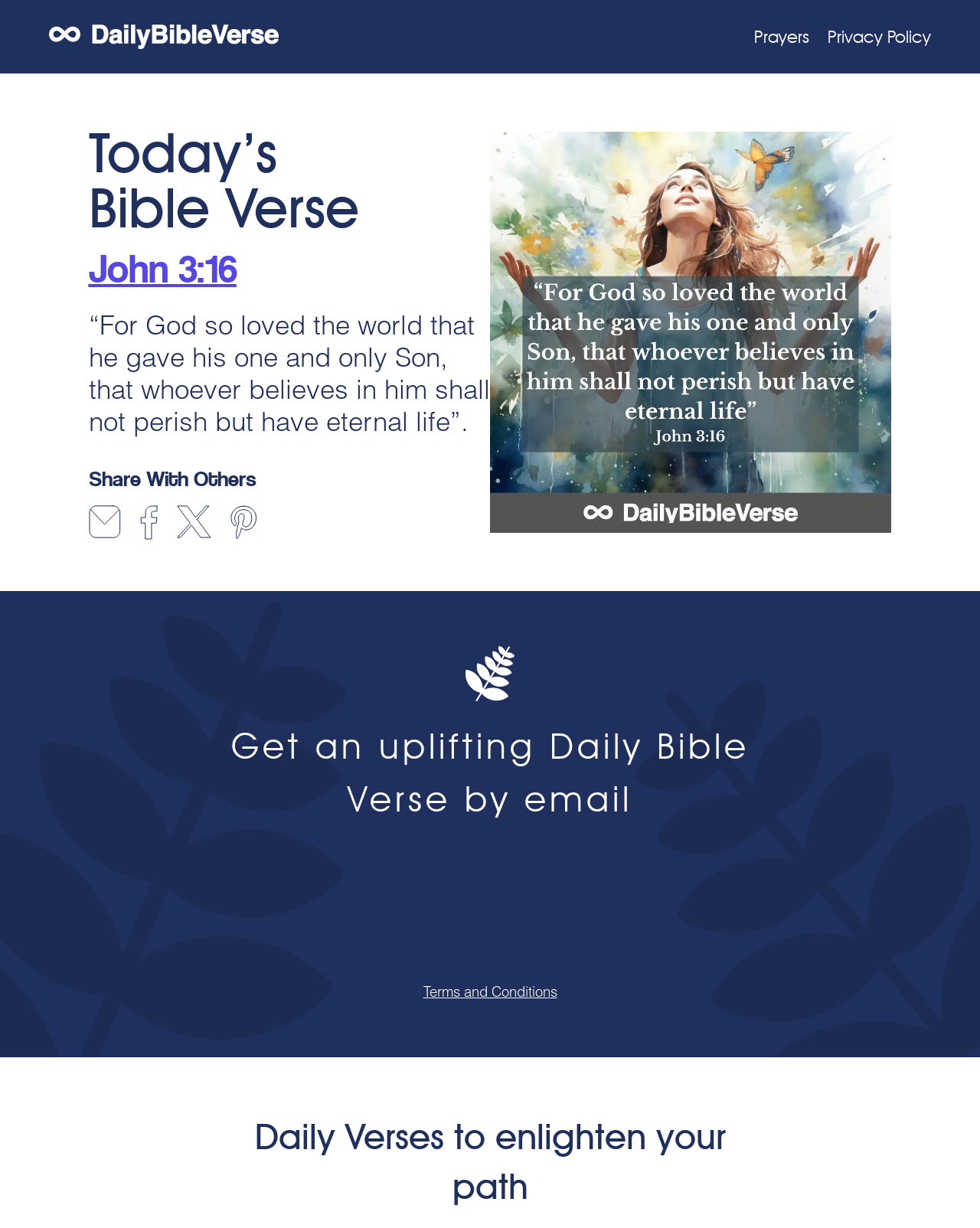What is the headline of the webpage?

Today’s
Bible Verse